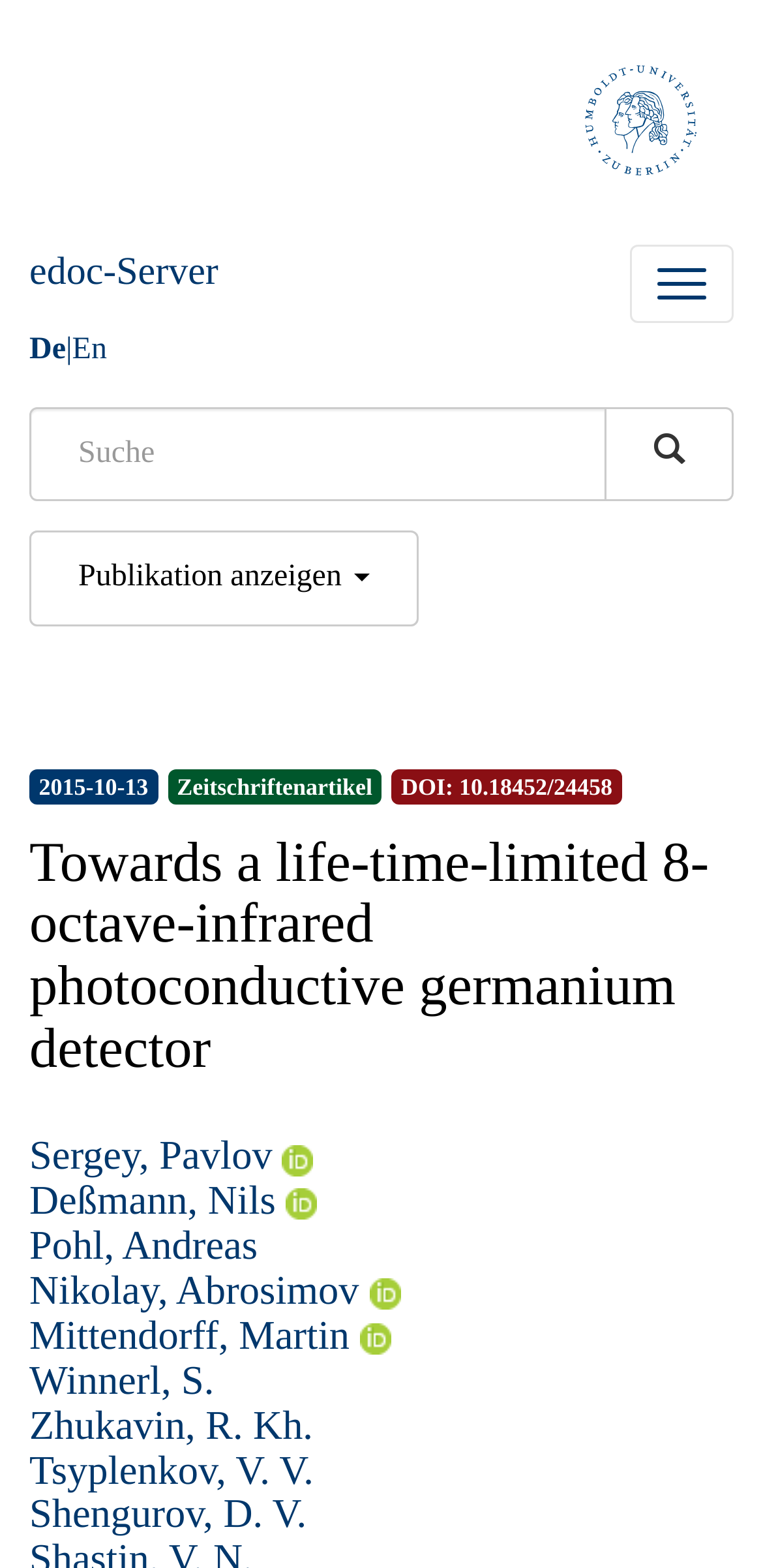Locate the bounding box coordinates of the element's region that should be clicked to carry out the following instruction: "Click on the Humboldt-Universität zu Berlin logo". The coordinates need to be four float numbers between 0 and 1, i.e., [left, top, right, bottom].

[0.679, 0.0, 0.962, 0.156]